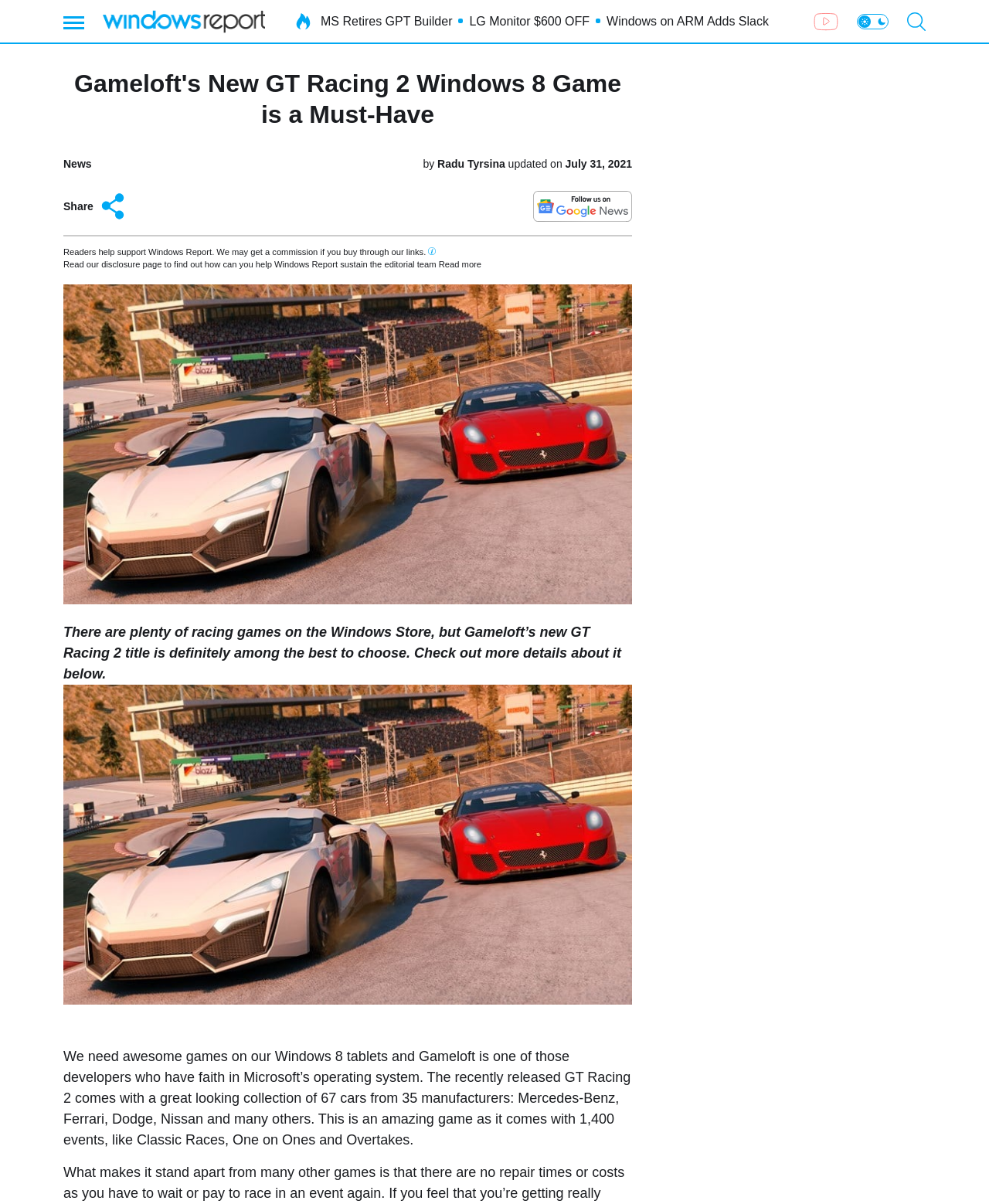Using the description "Career Opportunities", locate and provide the bounding box of the UI element.

None